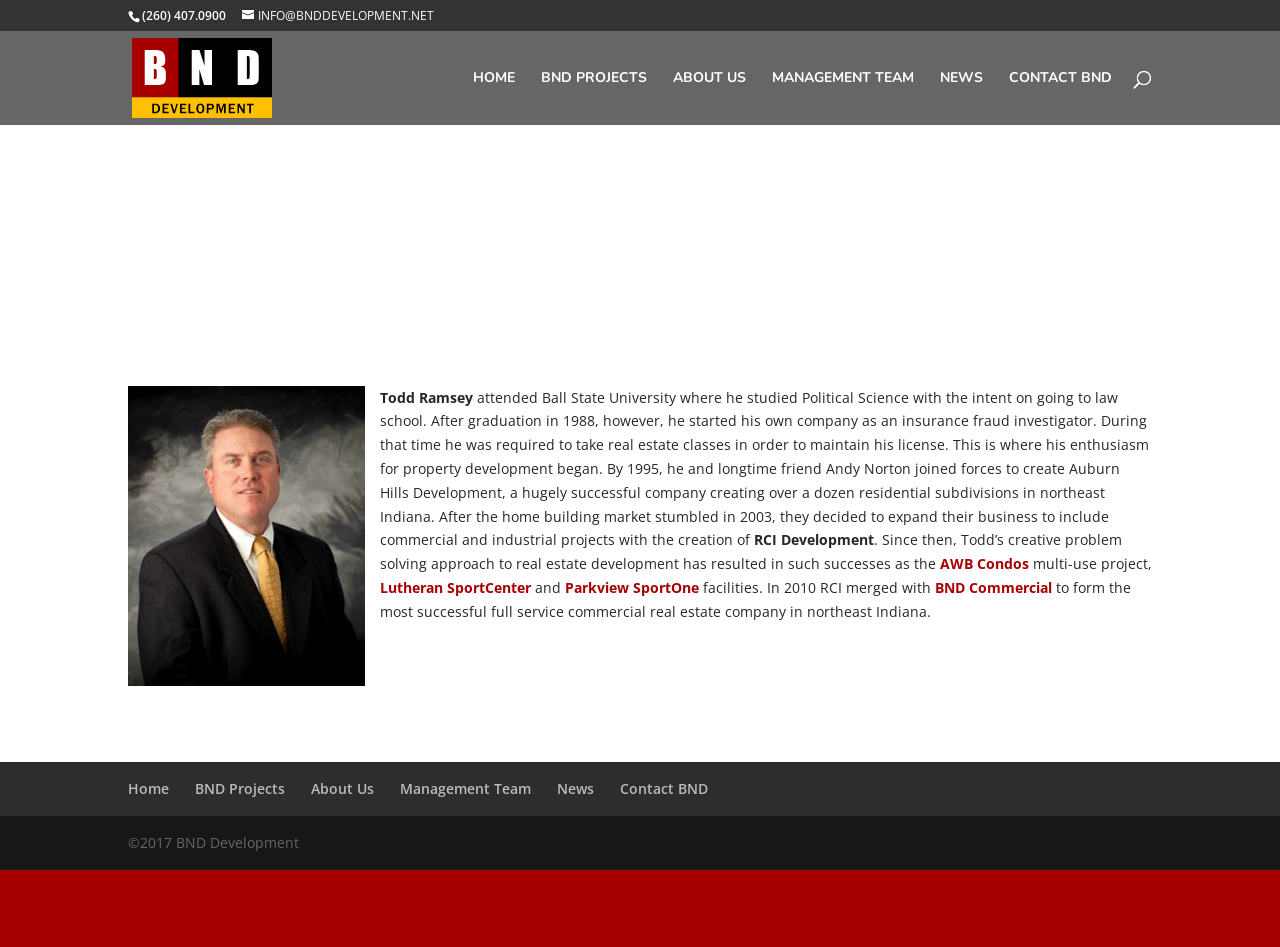Find the bounding box coordinates of the element you need to click on to perform this action: 'search for something'. The coordinates should be represented by four float values between 0 and 1, in the format [left, top, right, bottom].

[0.157, 0.032, 0.877, 0.034]